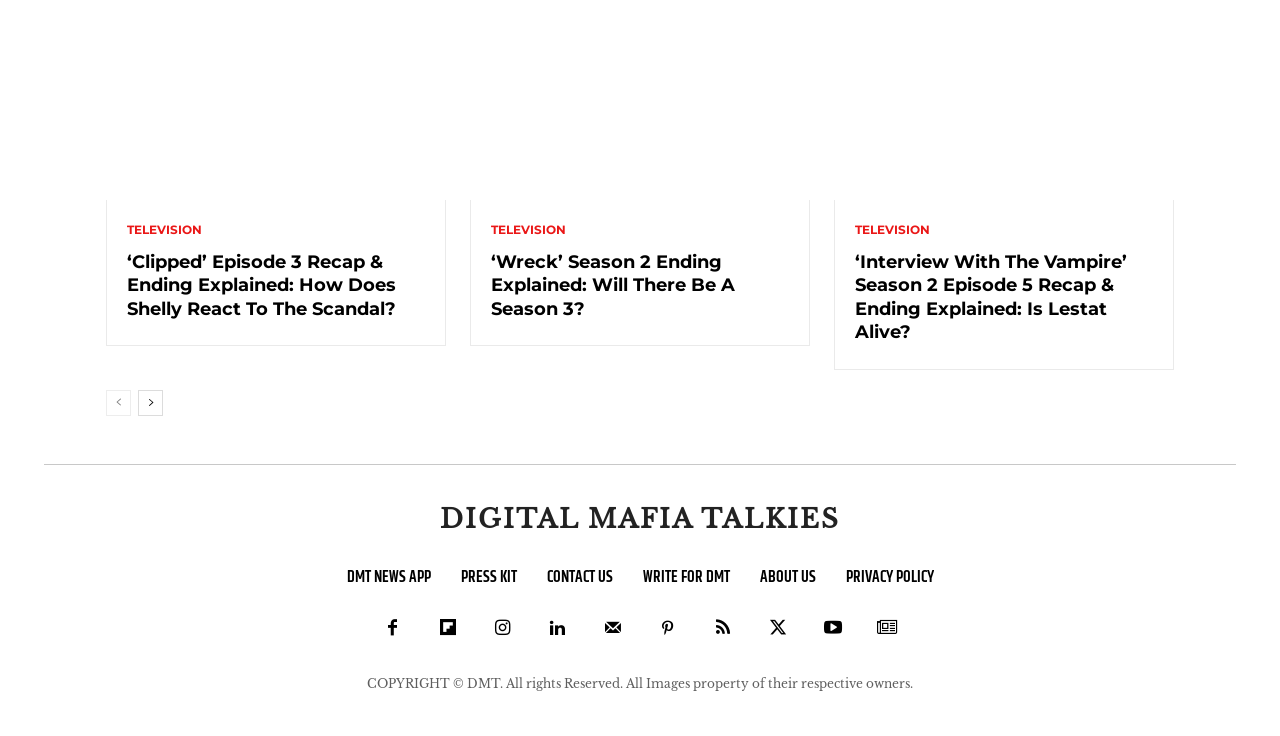Identify the bounding box coordinates of the clickable section necessary to follow the following instruction: "Read the recap of Clipped Episode 3". The coordinates should be presented as four float numbers from 0 to 1, i.e., [left, top, right, bottom].

[0.083, 0.018, 0.348, 0.272]